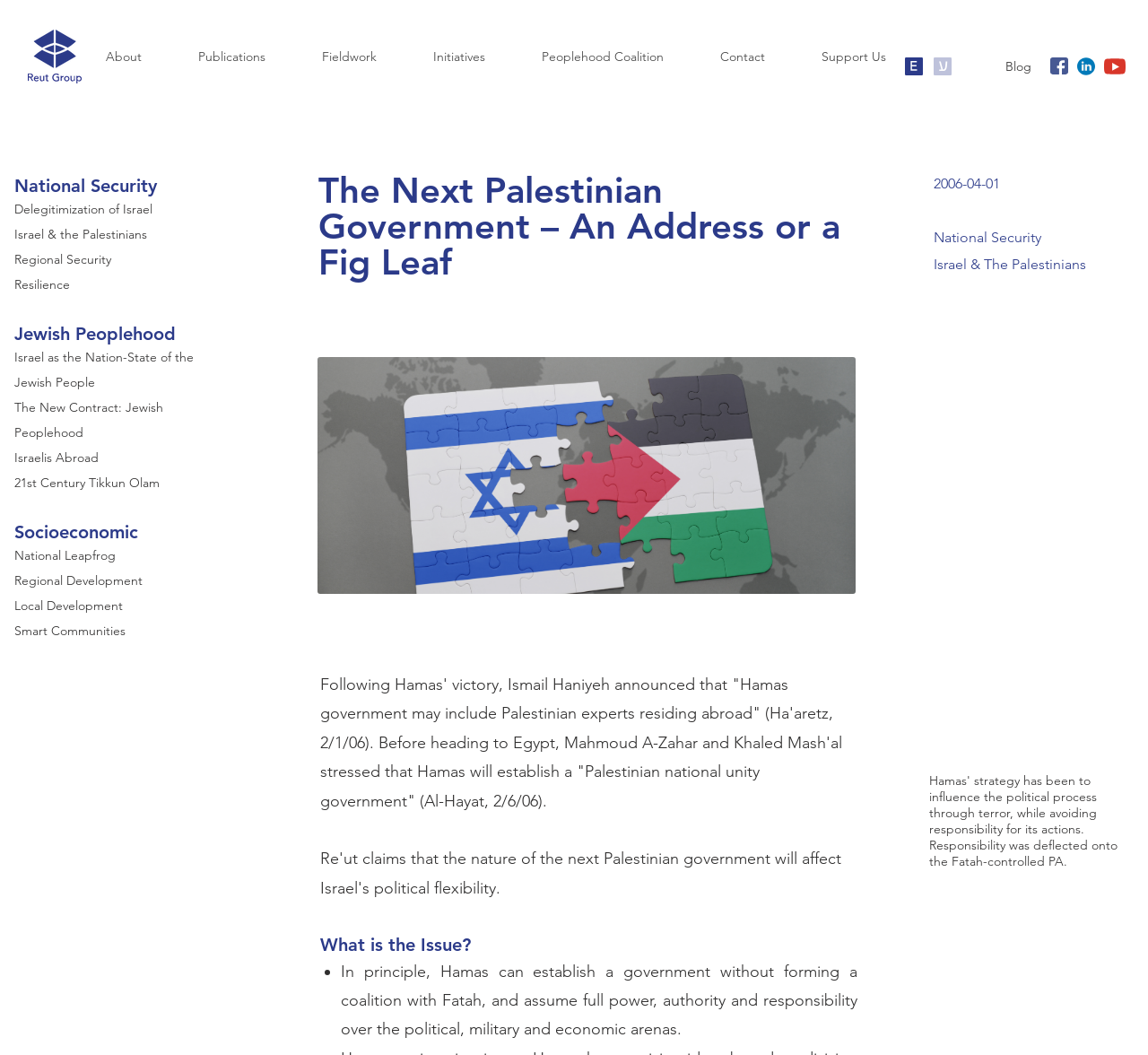Using the webpage screenshot, find the UI element described by Socioeconomic. Provide the bounding box coordinates in the format (top-left x, top-left y, bottom-right x, bottom-right y), ensuring all values are floating point numbers between 0 and 1.

[0.013, 0.494, 0.121, 0.514]